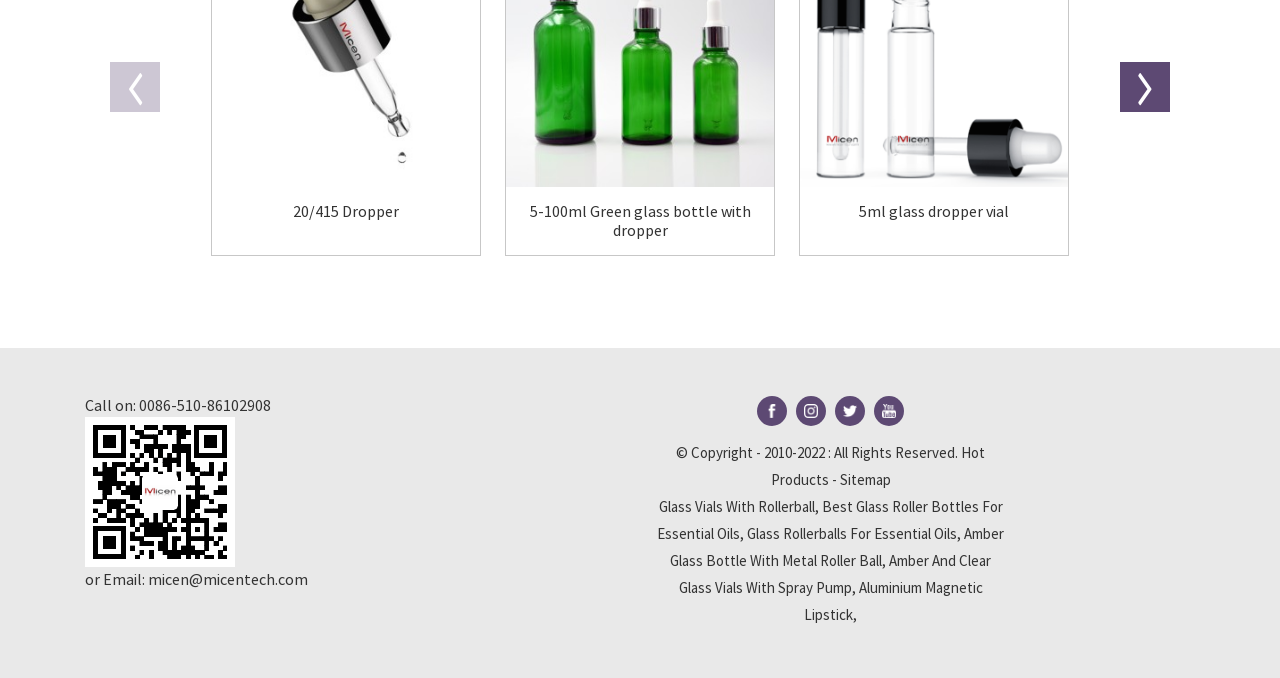Based on the image, please elaborate on the answer to the following question:
What is the contact email address?

I found the contact email address by looking at the link element with the text 'micen@micentech.com', which is located below the 'Call on:' text.